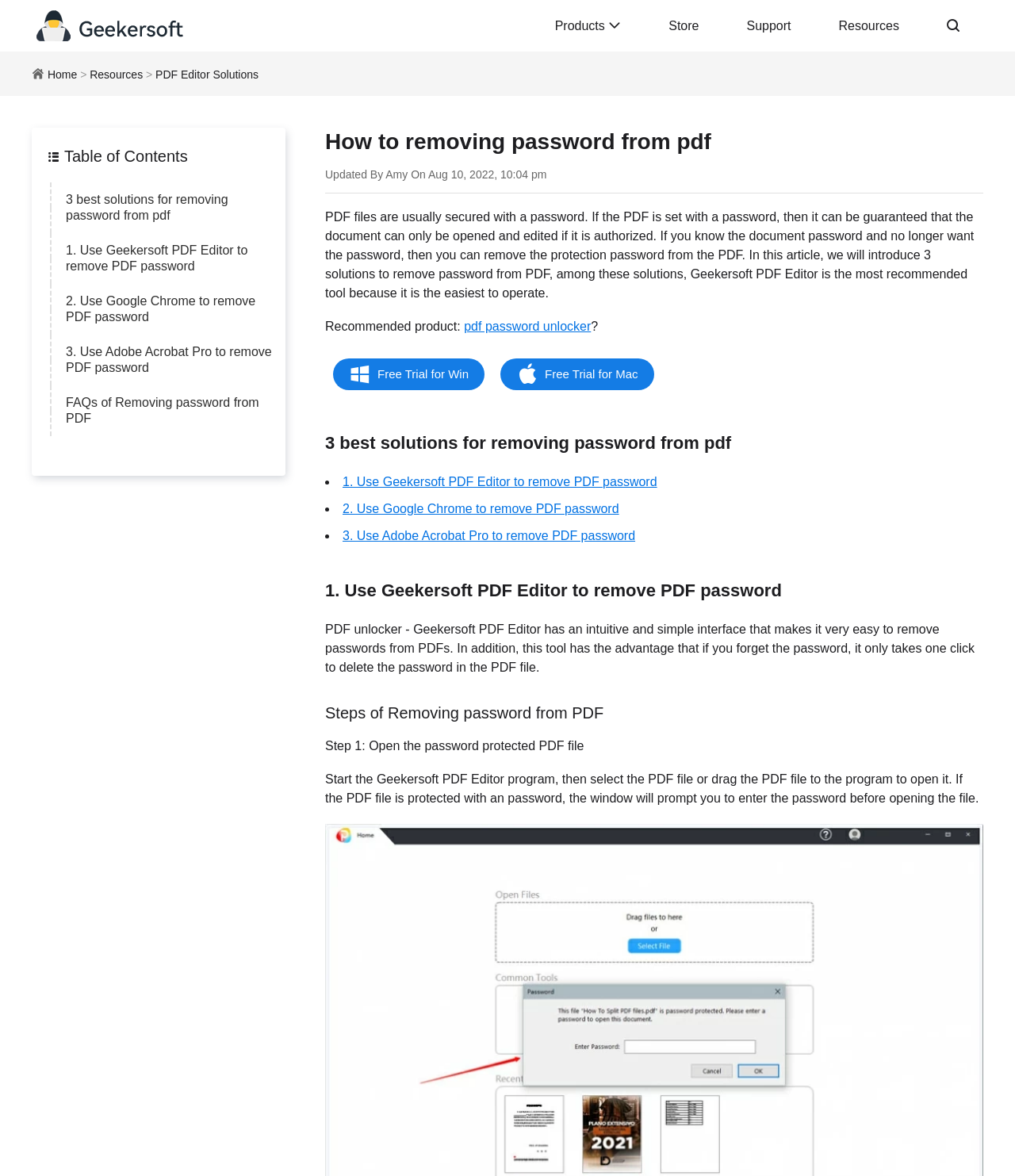Please provide the main heading of the webpage content.

How to removing password from pdf